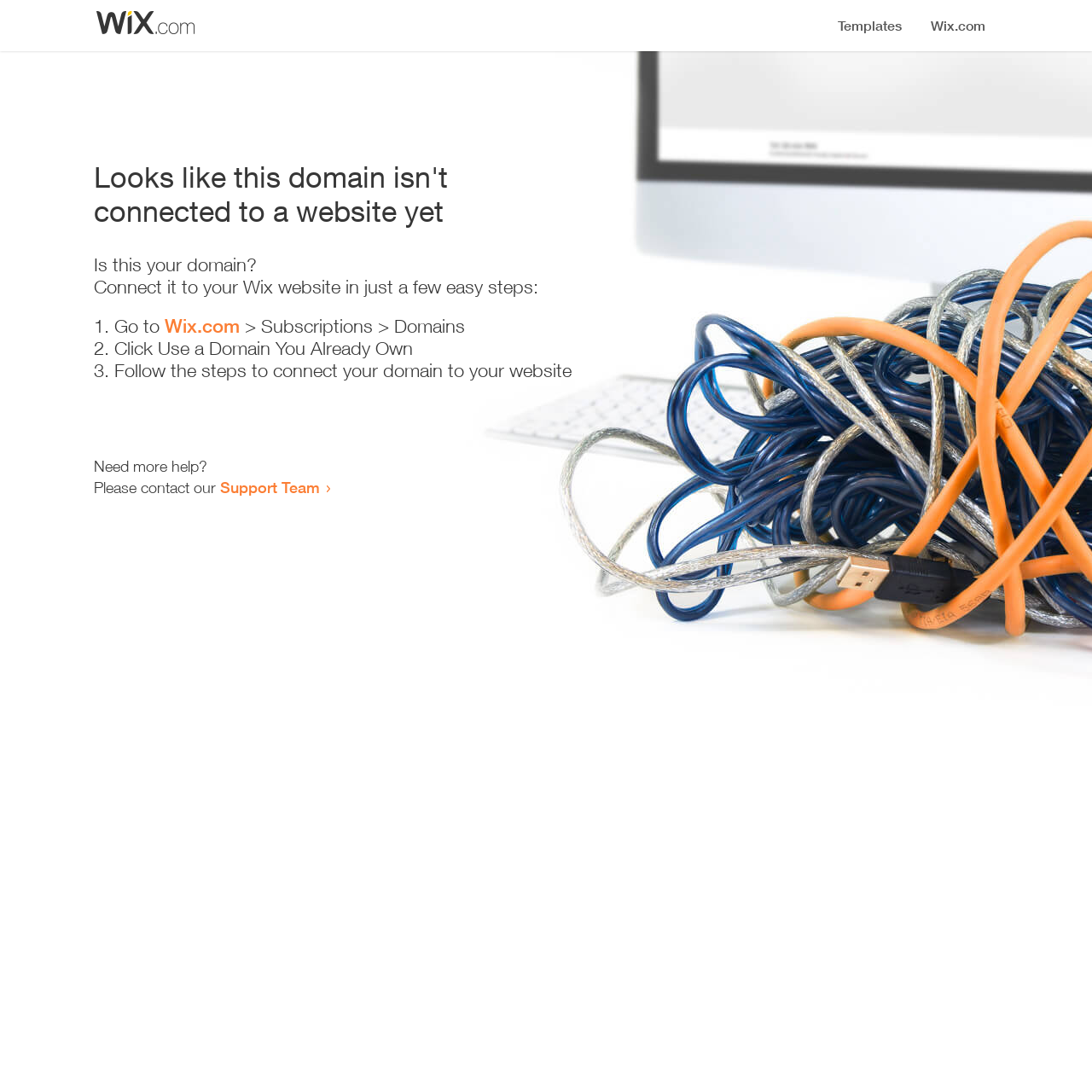Using the element description: "Home", determine the bounding box coordinates. The coordinates should be in the format [left, top, right, bottom], with values between 0 and 1.

None